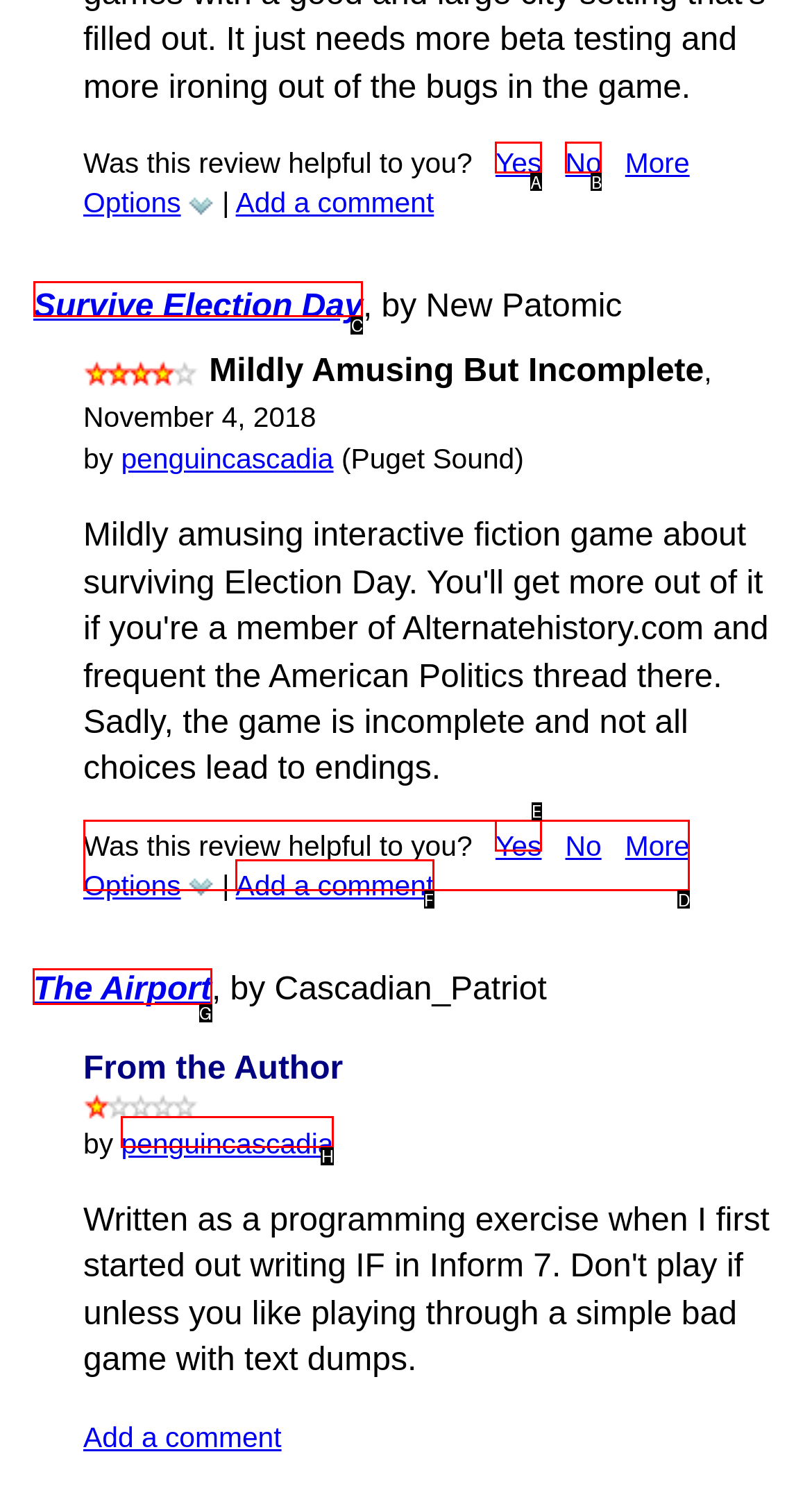Identify the appropriate lettered option to execute the following task: View the review of 'The Airport'
Respond with the letter of the selected choice.

G